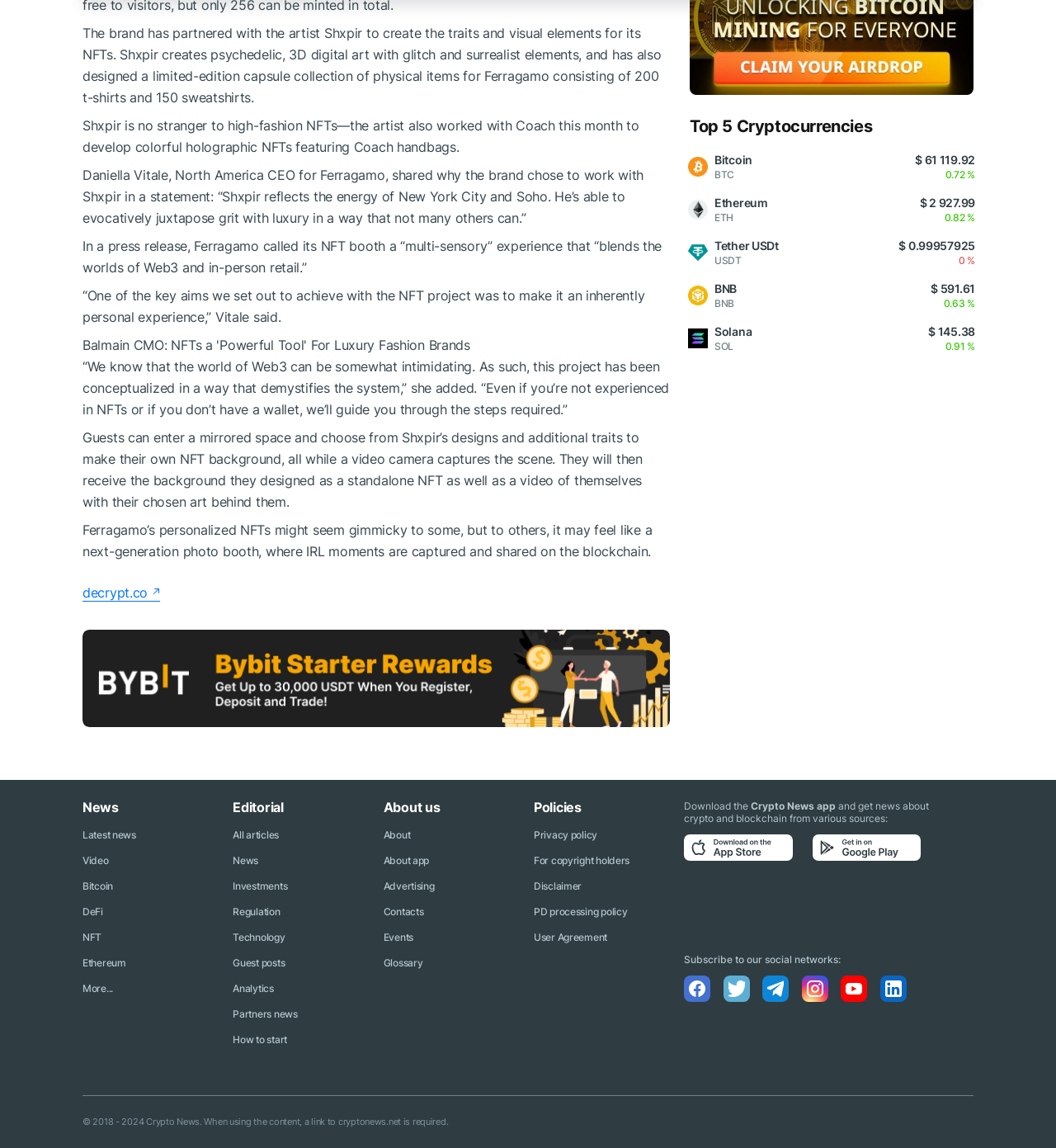What is the name of the artist who created the traits and visual elements for Ferragamo's NFTs?
Answer the question with as much detail as you can, using the image as a reference.

The answer can be found in the first paragraph of the article, where it is stated that 'The brand has partnered with the artist Shxpir to create the traits and visual elements for its NFTs'.